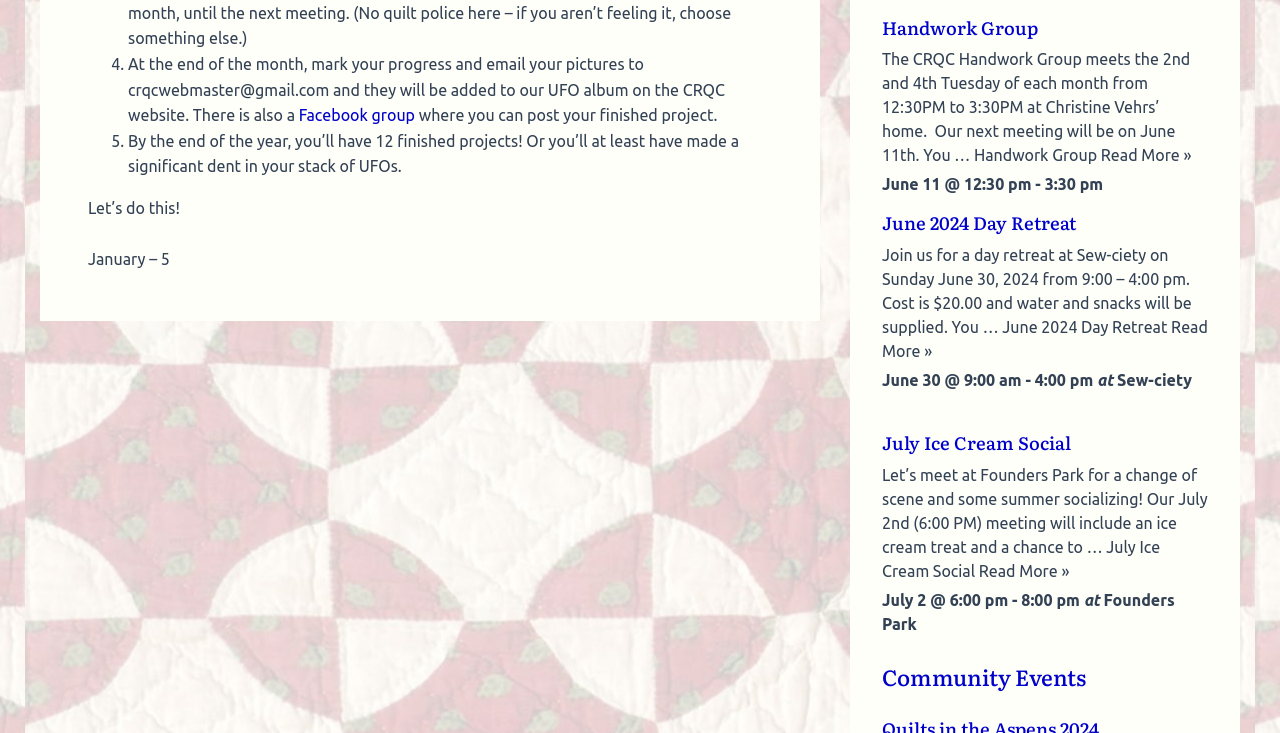Given the webpage screenshot and the description, determine the bounding box coordinates (top-left x, top-left y, bottom-right x, bottom-right y) that define the location of the UI element matching this description: Facebook group

[0.233, 0.145, 0.324, 0.169]